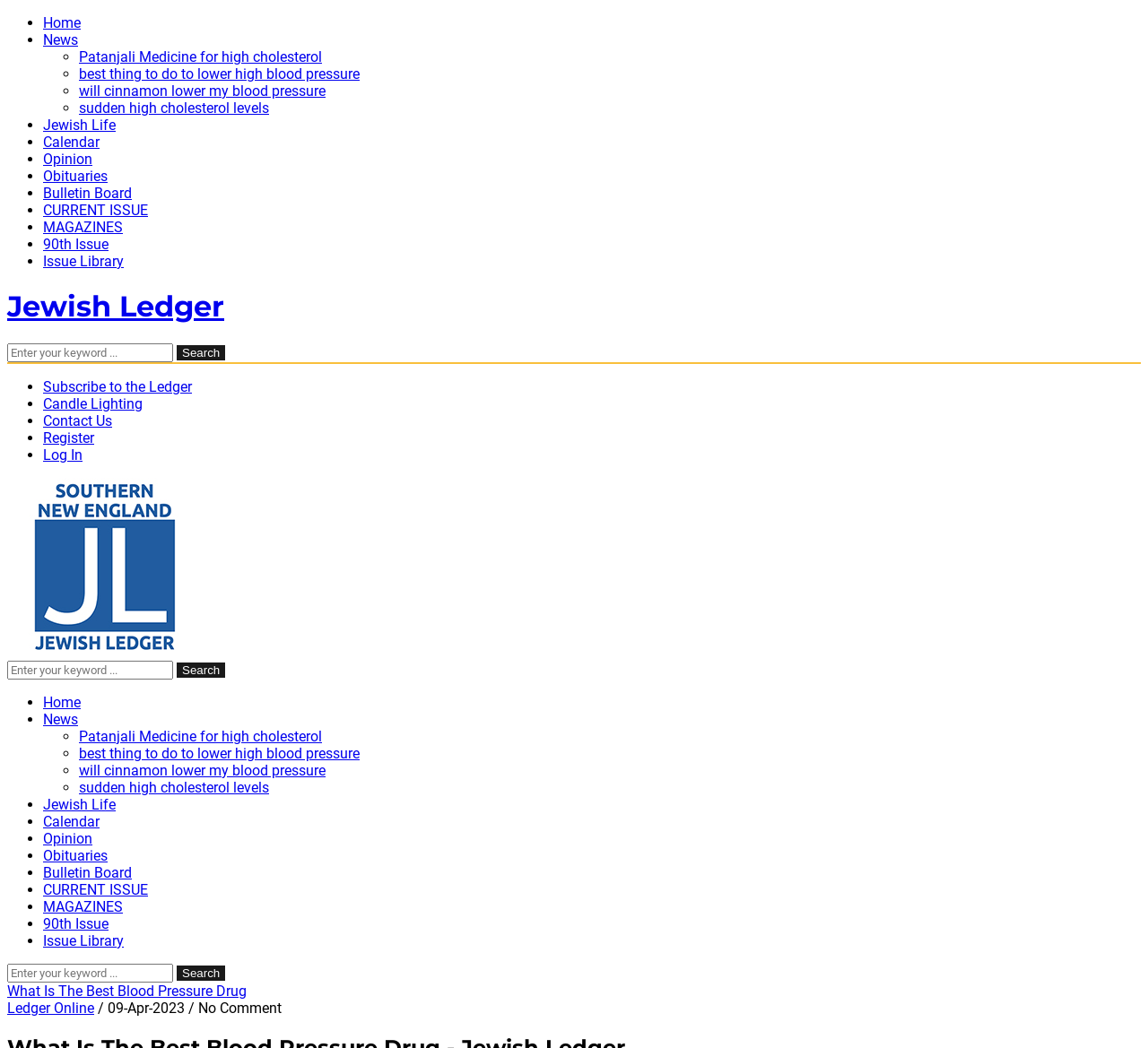Pinpoint the bounding box coordinates for the area that should be clicked to perform the following instruction: "Click on the 'Home' link".

[0.038, 0.014, 0.07, 0.03]